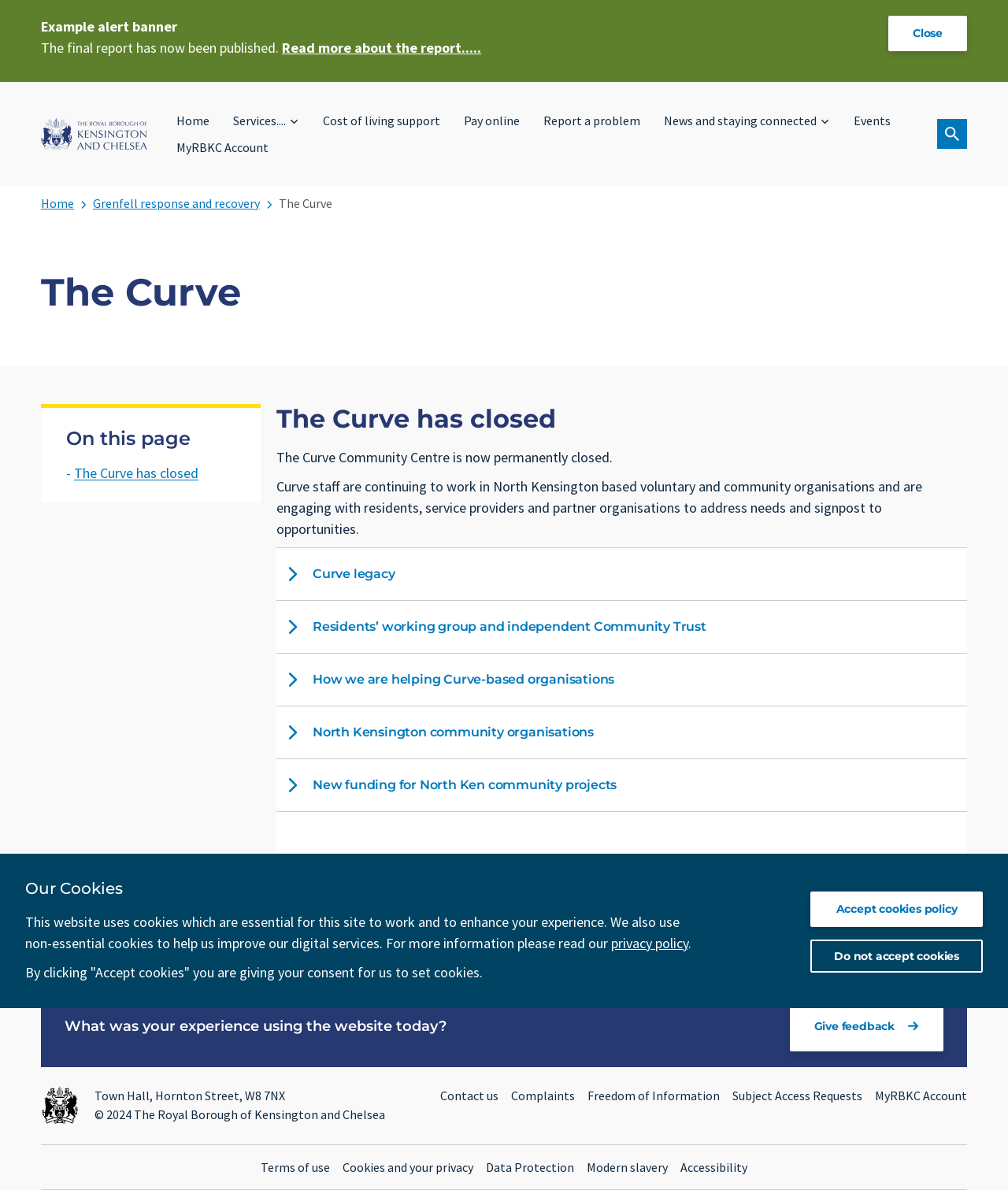Locate the UI element described by Grenfell response and recovery in the provided webpage screenshot. Return the bounding box coordinates in the format (top-left x, top-left y, bottom-right x, bottom-right y), ensuring all values are between 0 and 1.

[0.092, 0.164, 0.258, 0.177]